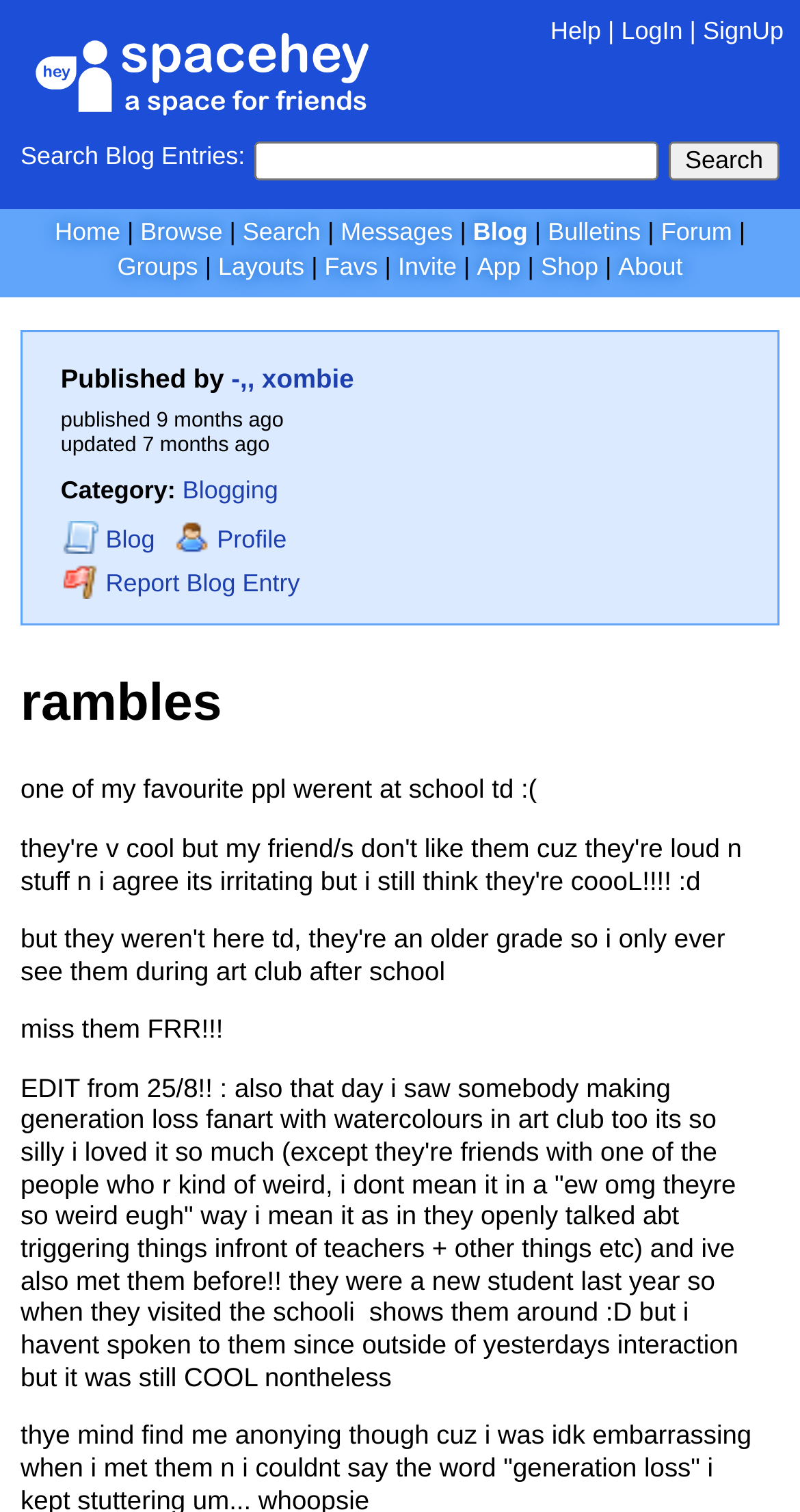Write an exhaustive caption that covers the webpage's main aspects.

This webpage appears to be a blog entry on a social media platform called SpaceHey. At the top left corner, there is a link to SpaceHey, accompanied by an image with the same name. Next to it, there is a search bar with a button labeled "Search" and a text "Search Blog Entries:". 

On the top right corner, there are several links, including "Help", "LogIn", "SignUp", and "Home". Below these links, there is a navigation menu with links to "Browse", "Search", "Messages", "Blog", "Bulletins", "Forum", "Groups", "Layouts", "Favs", "Invite", "App", "Shop", and "About".

The main content of the blog entry is located in the middle of the page. It starts with the profile picture of the author, -,, xombie, and their name is written in a heading element. The blog entry is titled "rambles" and has a few paragraphs of text. The first paragraph talks about the author's favorite people not being at school, and how they miss them. The second paragraph is an edit from a later date, discussing the author's encounter with someone making fanart in an art club.

Throughout the blog entry, there are several links and timestamps indicating when the entry was published and updated. The author has also categorized the entry under "Blogging". There are additional links to the author's profile and a "Report Blog Entry" button at the bottom of the page.